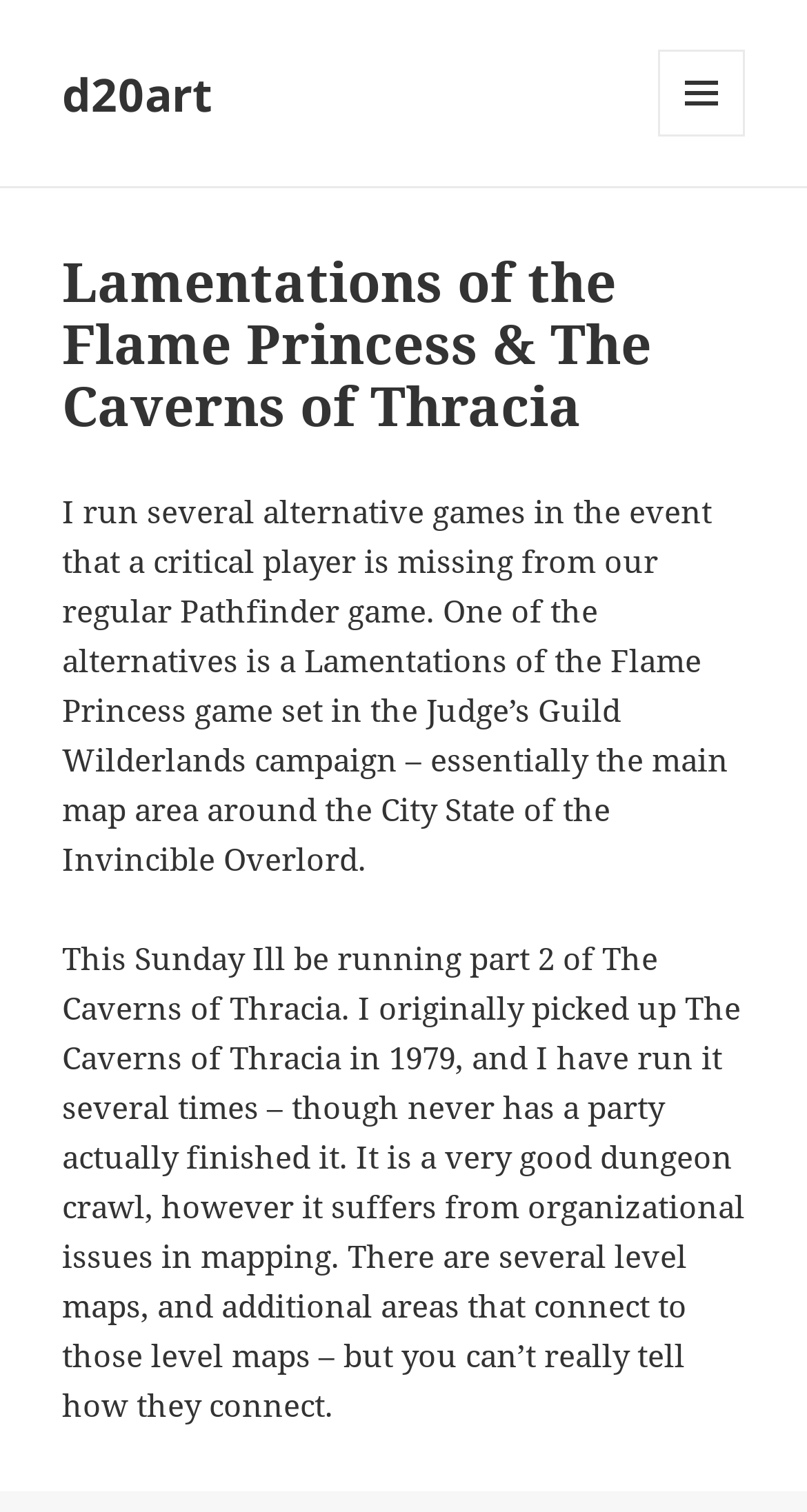Given the description "Menu and widgets", determine the bounding box of the corresponding UI element.

[0.815, 0.033, 0.923, 0.09]